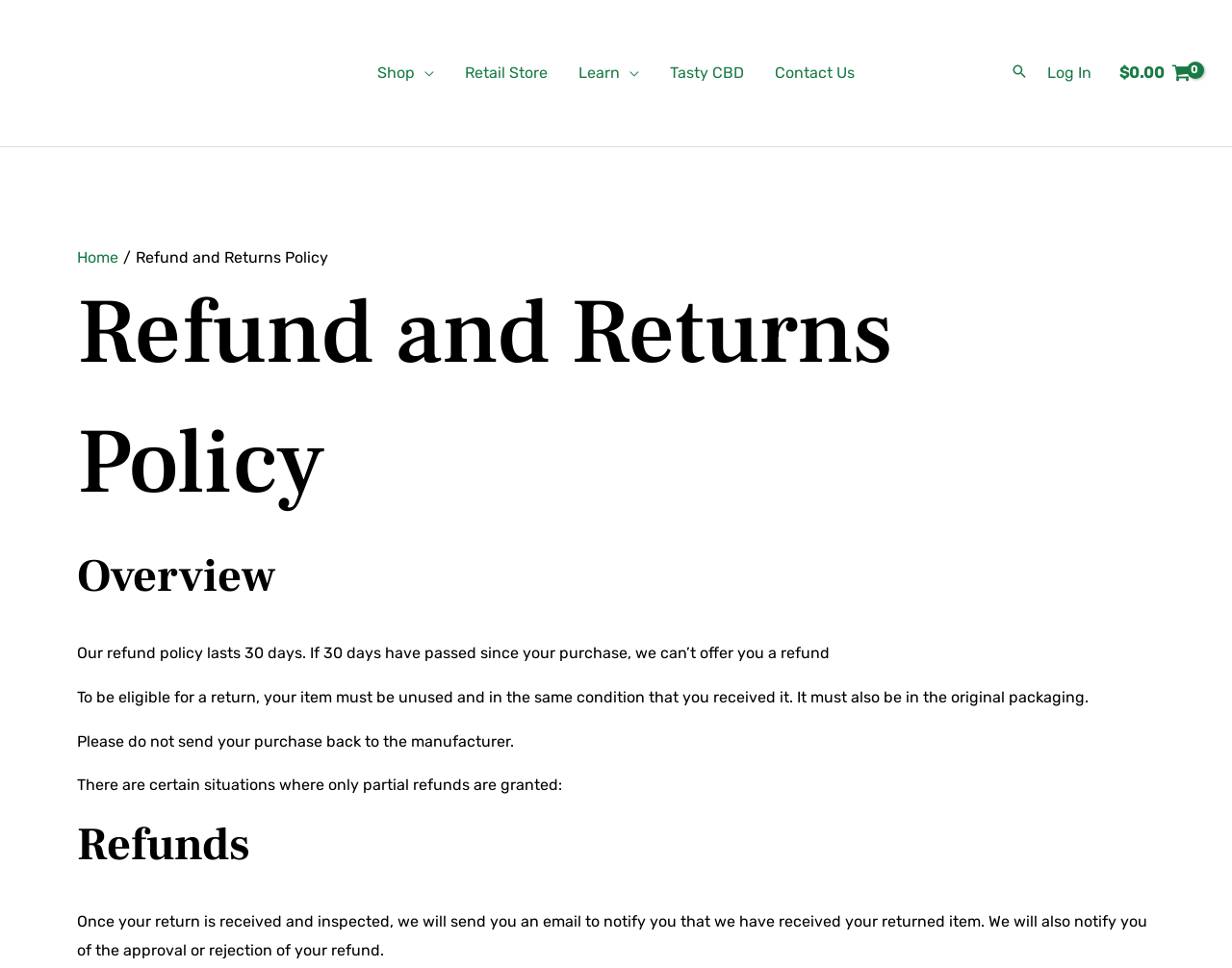Show the bounding box coordinates for the element that needs to be clicked to execute the following instruction: "Log in to account". Provide the coordinates in the form of four float numbers between 0 and 1, i.e., [left, top, right, bottom].

[0.85, 0.061, 0.886, 0.09]